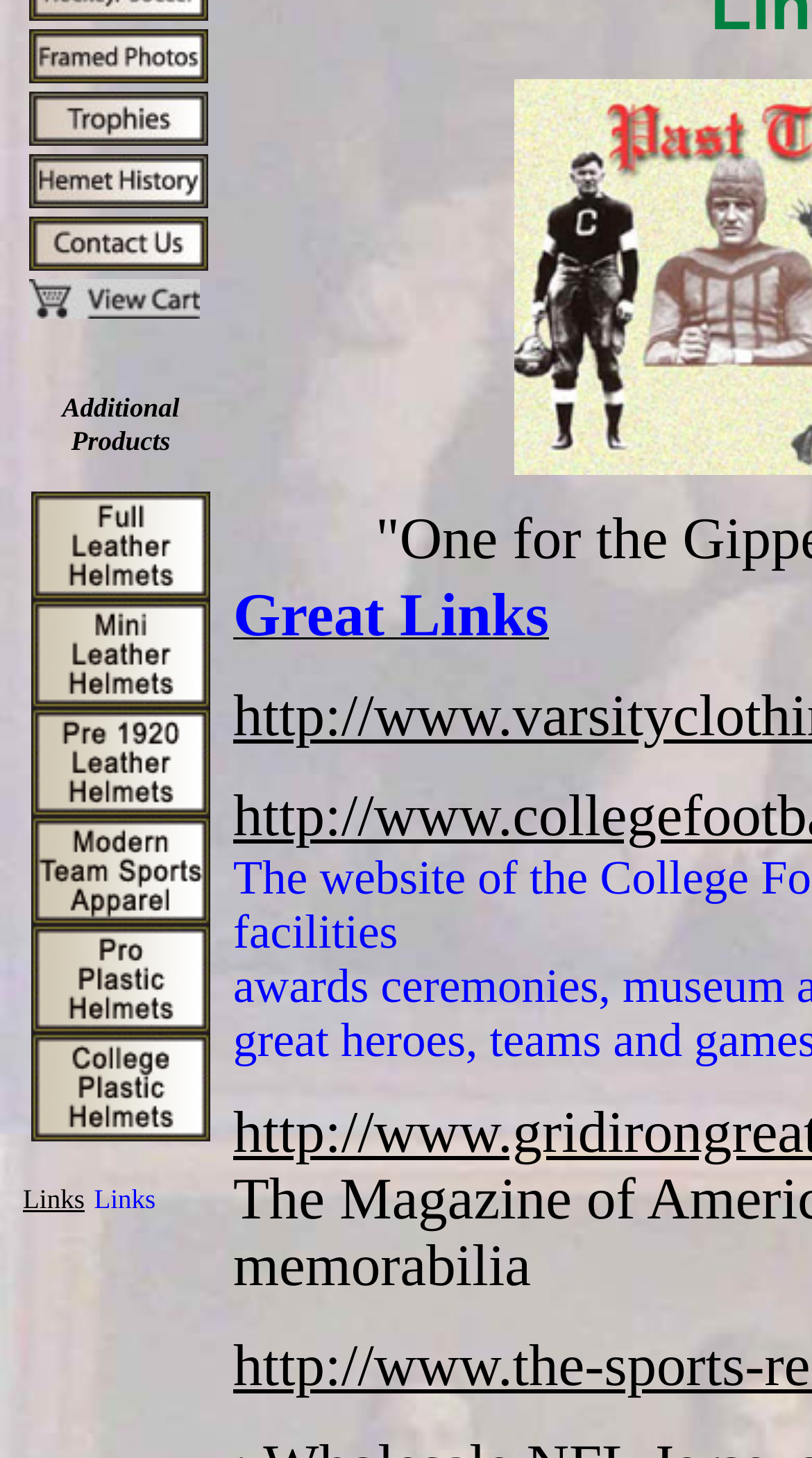Determine the bounding box coordinates (top-left x, top-left y, bottom-right x, bottom-right y) of the UI element described in the following text: Links

[0.028, 0.806, 0.104, 0.834]